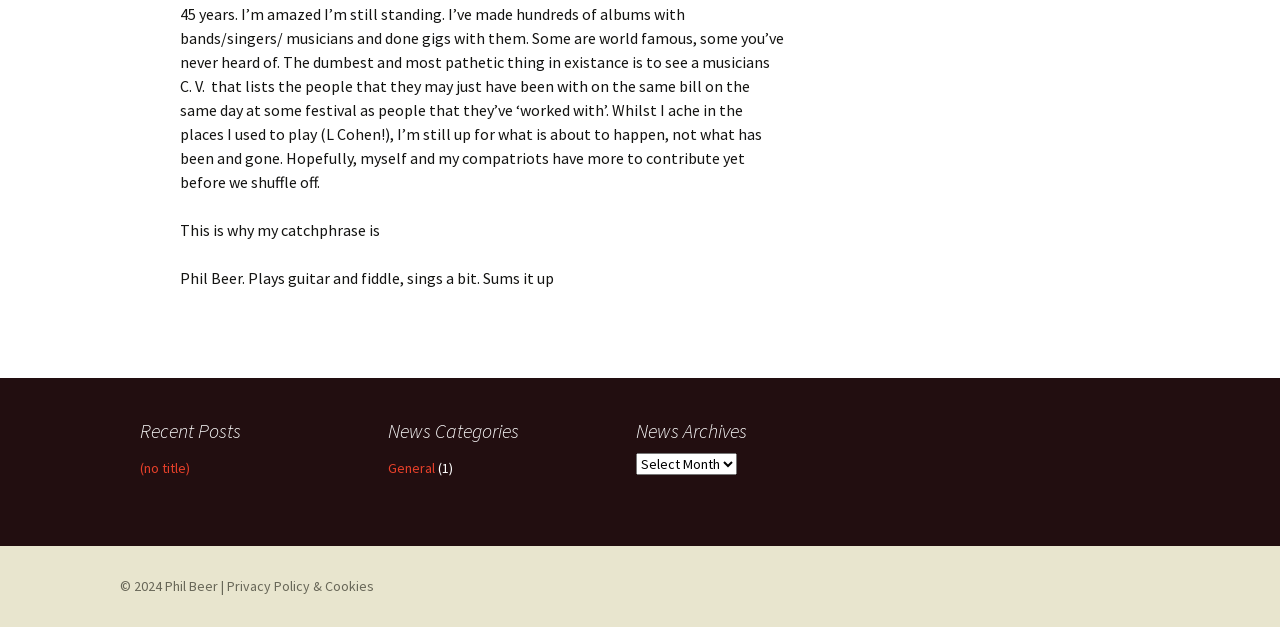Bounding box coordinates are specified in the format (top-left x, top-left y, bottom-right x, bottom-right y). All values are floating point numbers bounded between 0 and 1. Please provide the bounding box coordinate of the region this sentence describes: General

[0.303, 0.732, 0.34, 0.761]